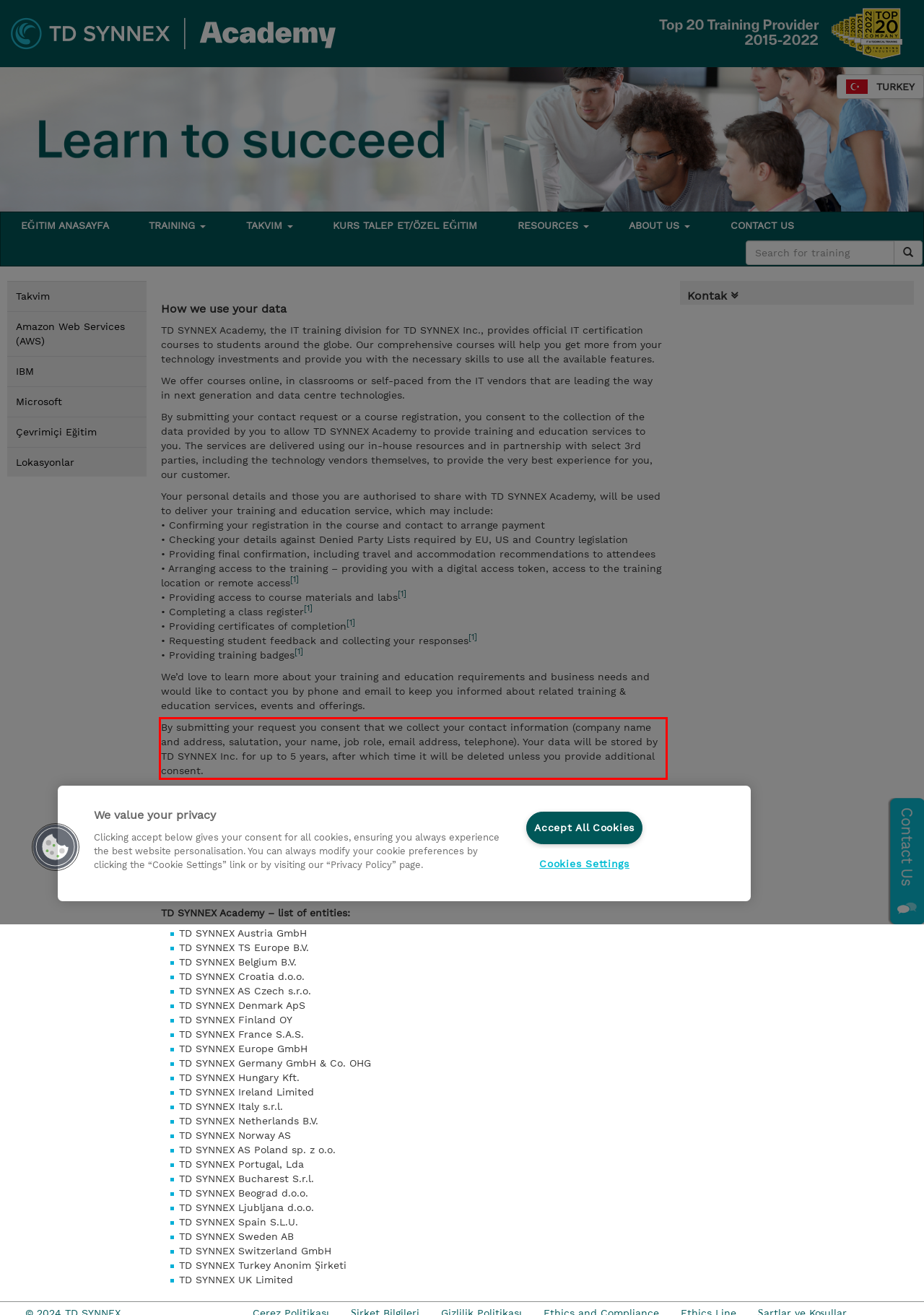Identify and transcribe the text content enclosed by the red bounding box in the given screenshot.

By submitting your request you consent that we collect your contact information (company name and address, salutation, your name, job role, email address, telephone). Your data will be stored by TD SYNNEX Inc. for up to 5 years, after which time it will be deleted unless you provide additional consent.